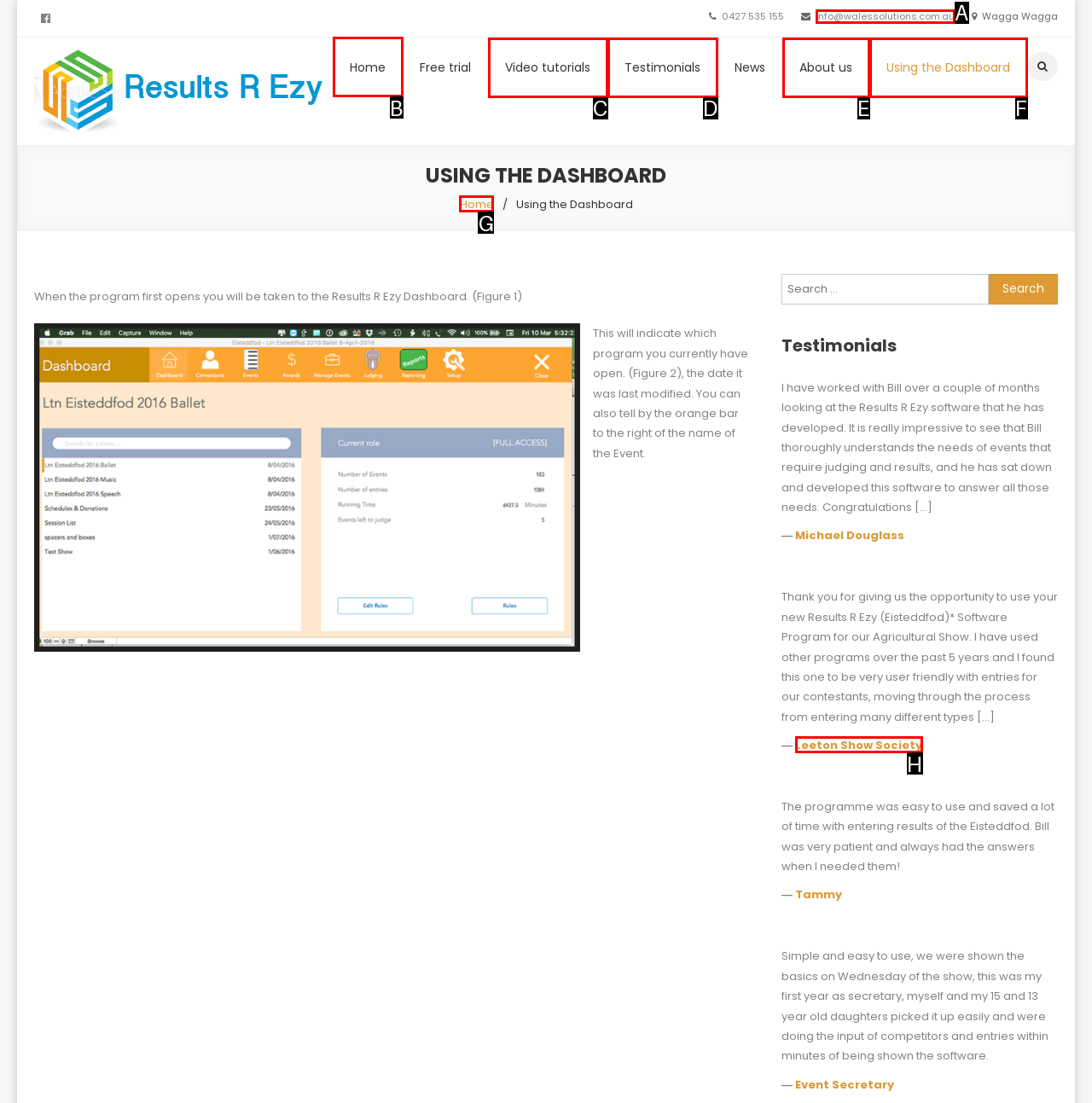Identify the appropriate choice to fulfill this task: Click the 'Home' link
Respond with the letter corresponding to the correct option.

B